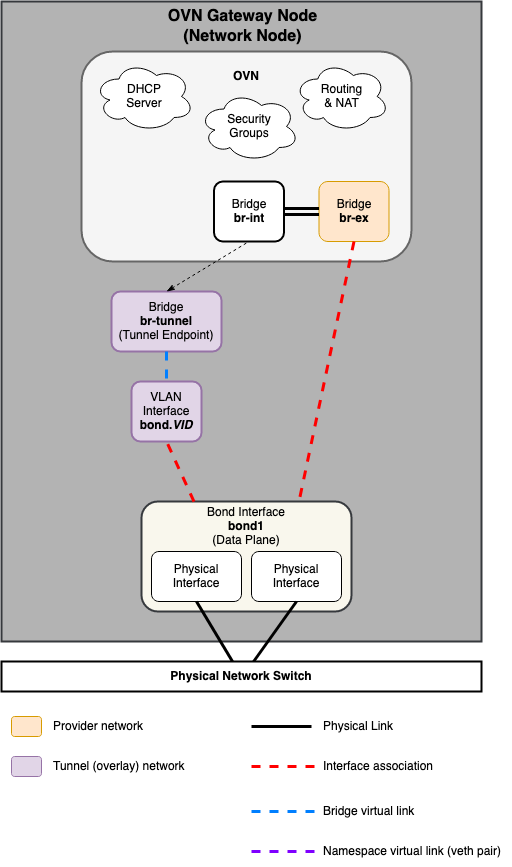What is the purpose of the `br-int` bridge?
Based on the screenshot, respond with a single word or phrase.

Internal network traffic